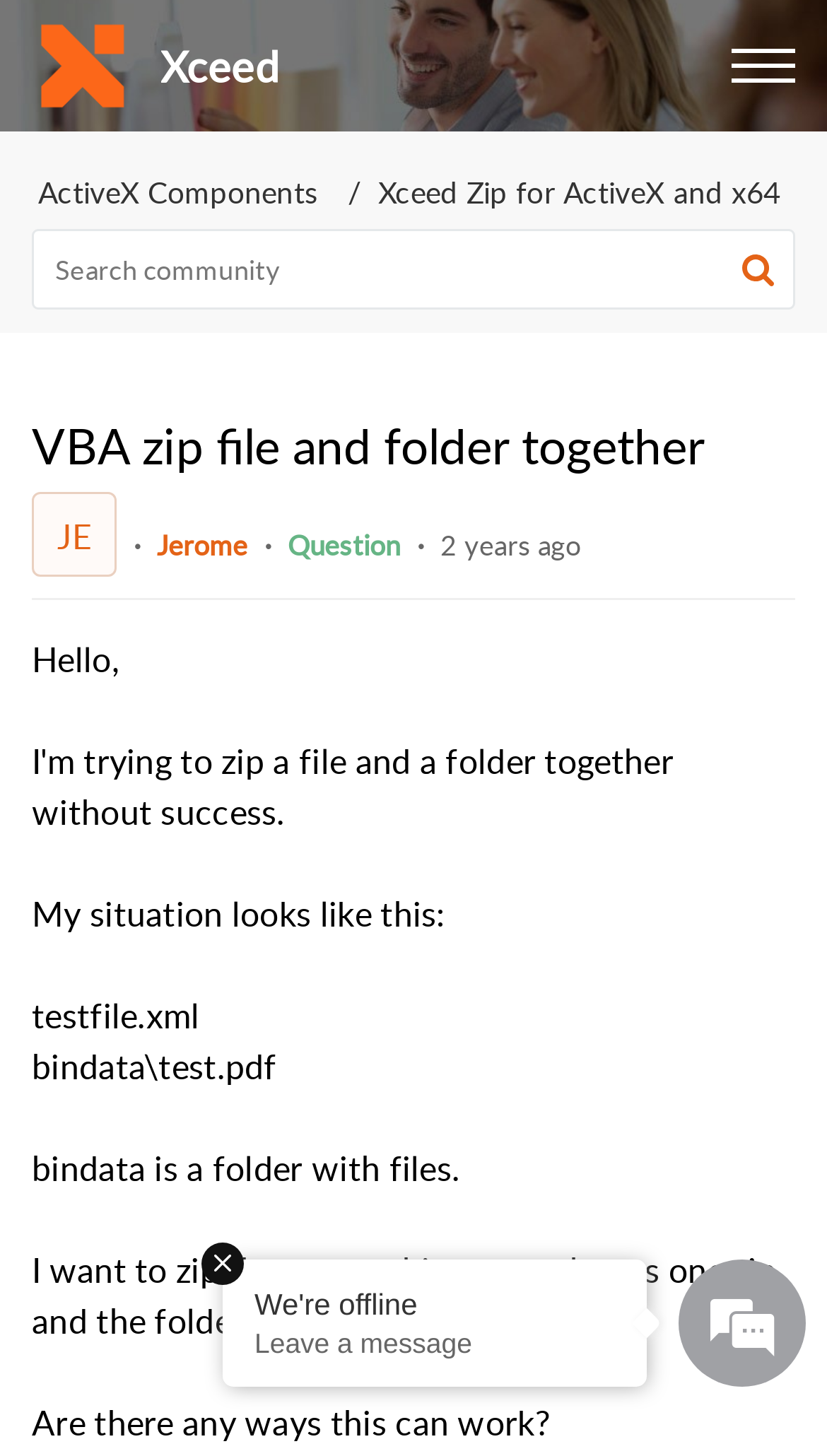Please indicate the bounding box coordinates of the element's region to be clicked to achieve the instruction: "open mobile menu". Provide the coordinates as four float numbers between 0 and 1, i.e., [left, top, right, bottom].

None